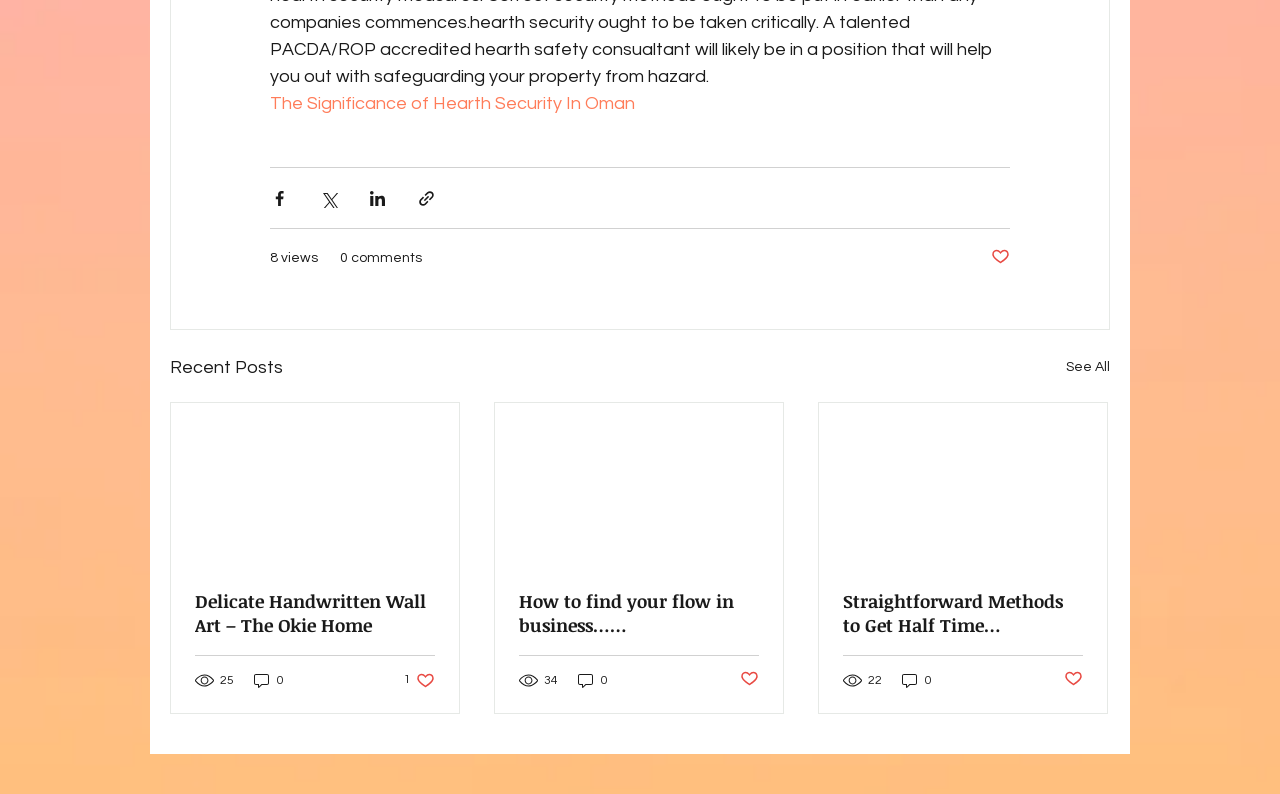Please give a concise answer to this question using a single word or phrase: 
What is the purpose of the buttons with Facebook, Twitter, and LinkedIn icons?

Share via social media